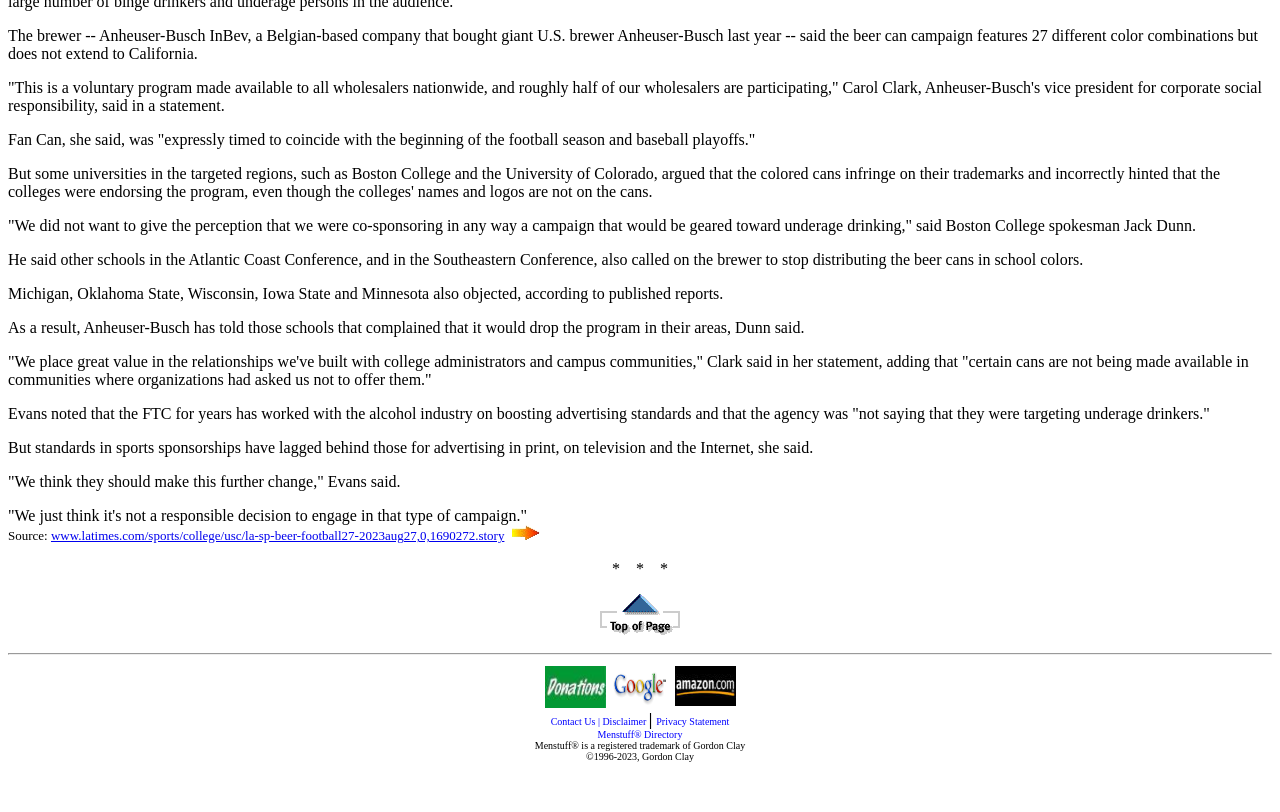Mark the bounding box of the element that matches the following description: "www.latimes.com/sports/college/usc/la-sp-beer-football27-2023aug27,0,1690272.story".

[0.04, 0.648, 0.394, 0.669]